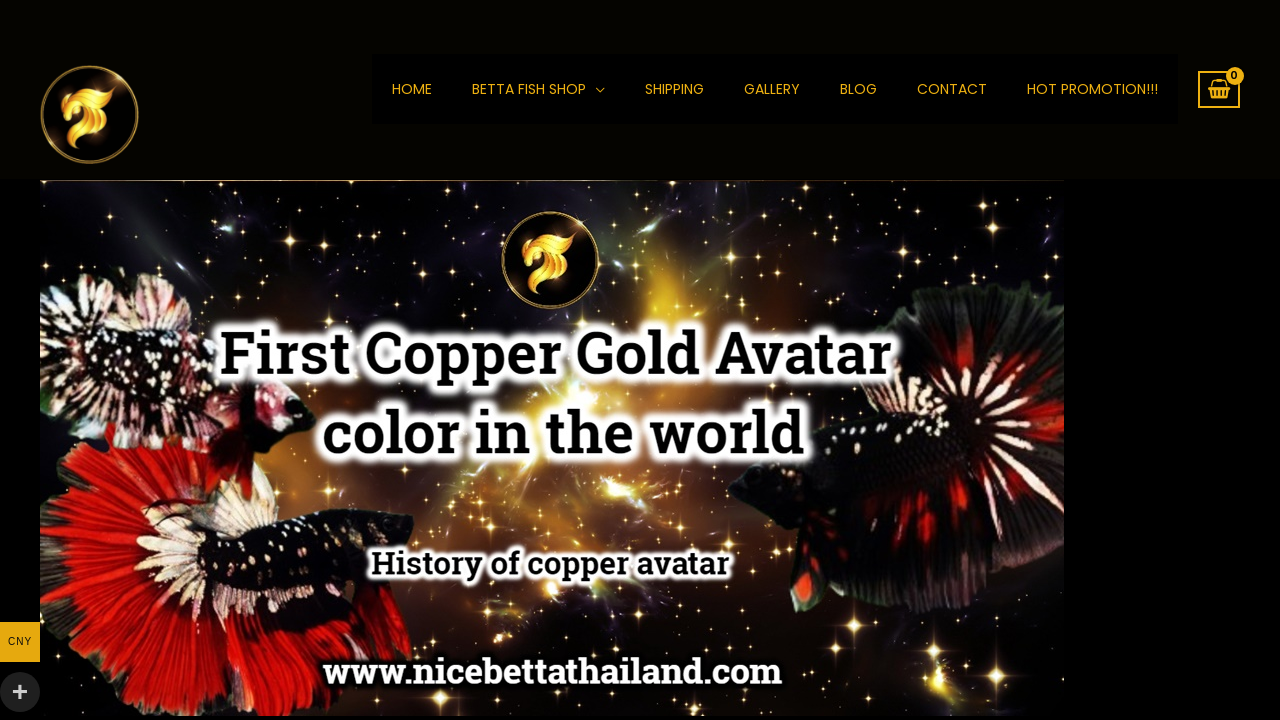What is the dominant color of the avatar image?
Your answer should be a single word or phrase derived from the screenshot.

Copper Gold